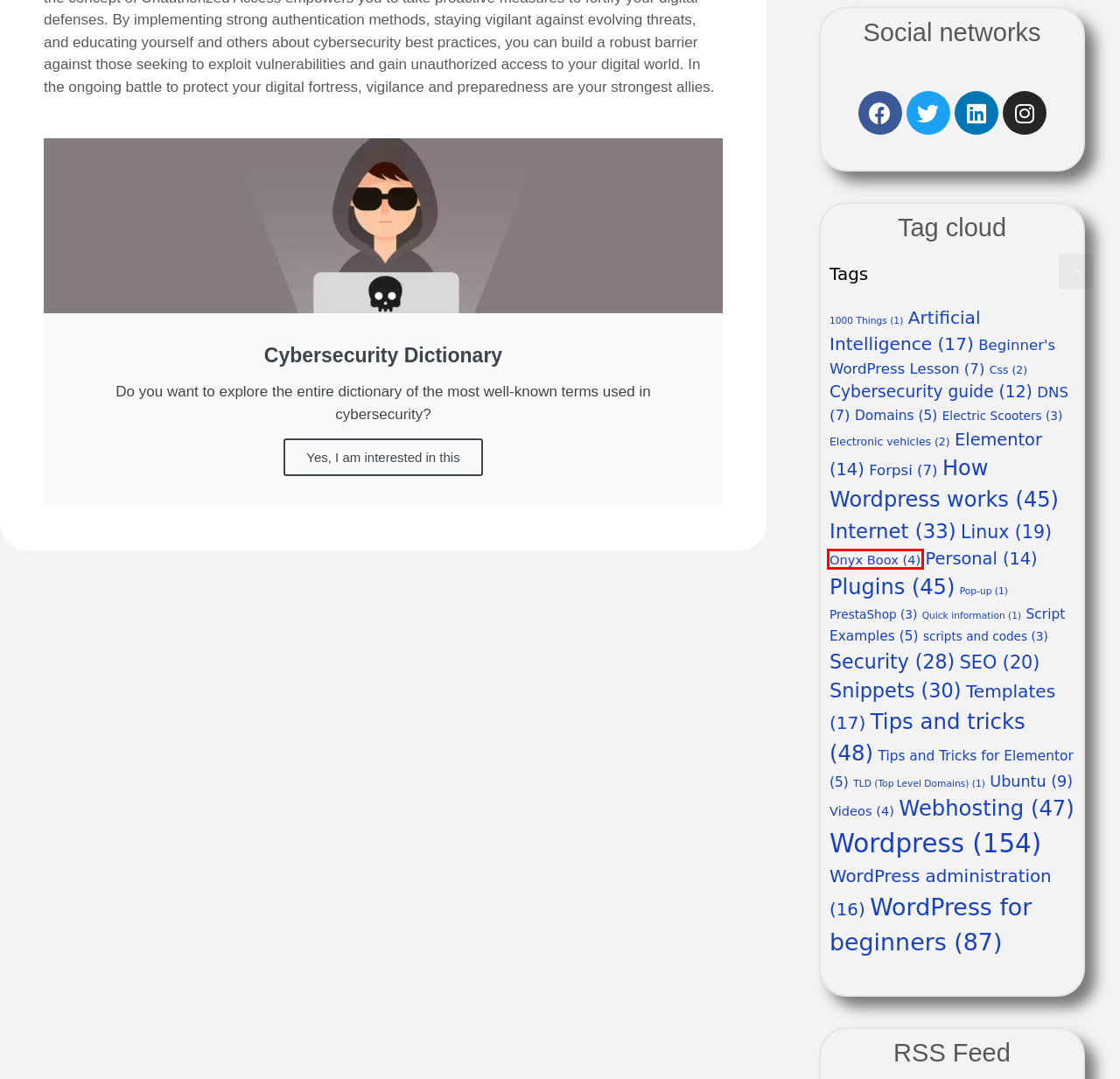Given a screenshot of a webpage with a red bounding box around a UI element, please identify the most appropriate webpage description that matches the new webpage after you click on the element. Here are the candidates:
A. Electric Scooters Archivy - Jiří Vaněk
B. scripts and codes Archivy - Jiří Vaněk
C. Beginner's WordPress Lesson
D. Onyx Boox Archivy - Jiří Vaněk
E. Css Archivy - Jiří Vaněk
F. WordPress administration Archivy - Jiří Vaněk
G. Snippets Archivy - Jiří Vaněk
H. Personal Archivy - Jiří Vaněk

D